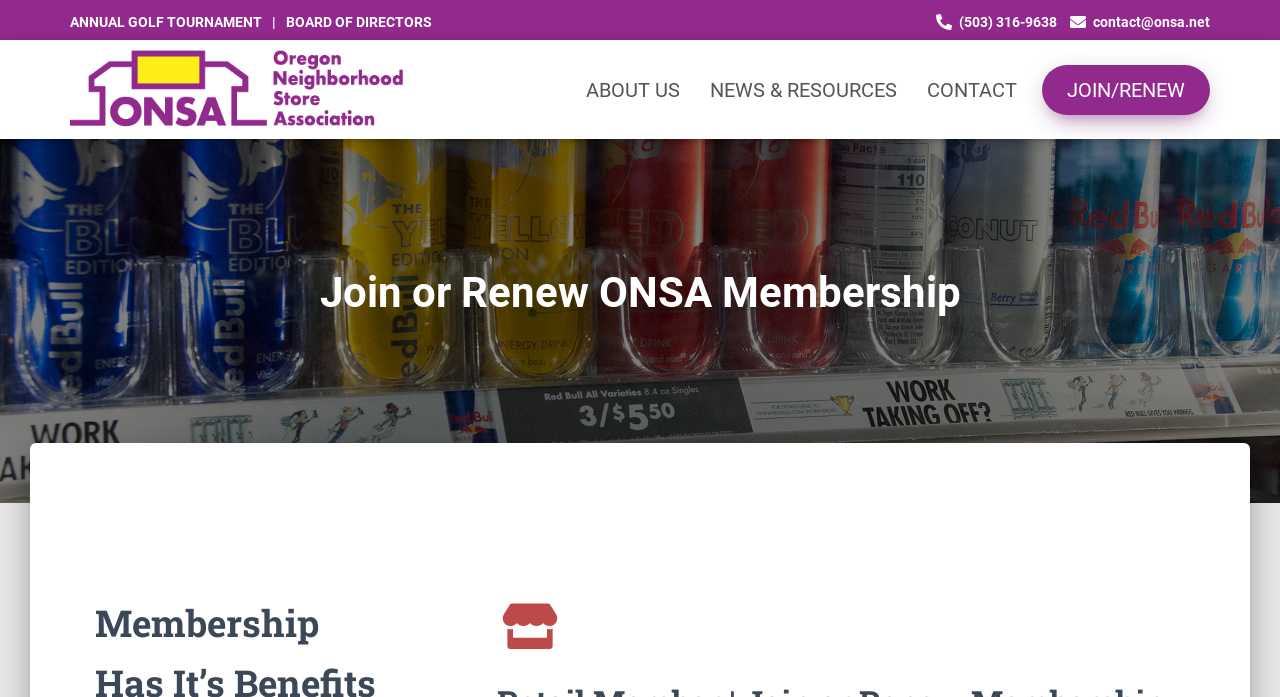Identify and provide the title of the webpage.

Join or Renew ONSA Membership